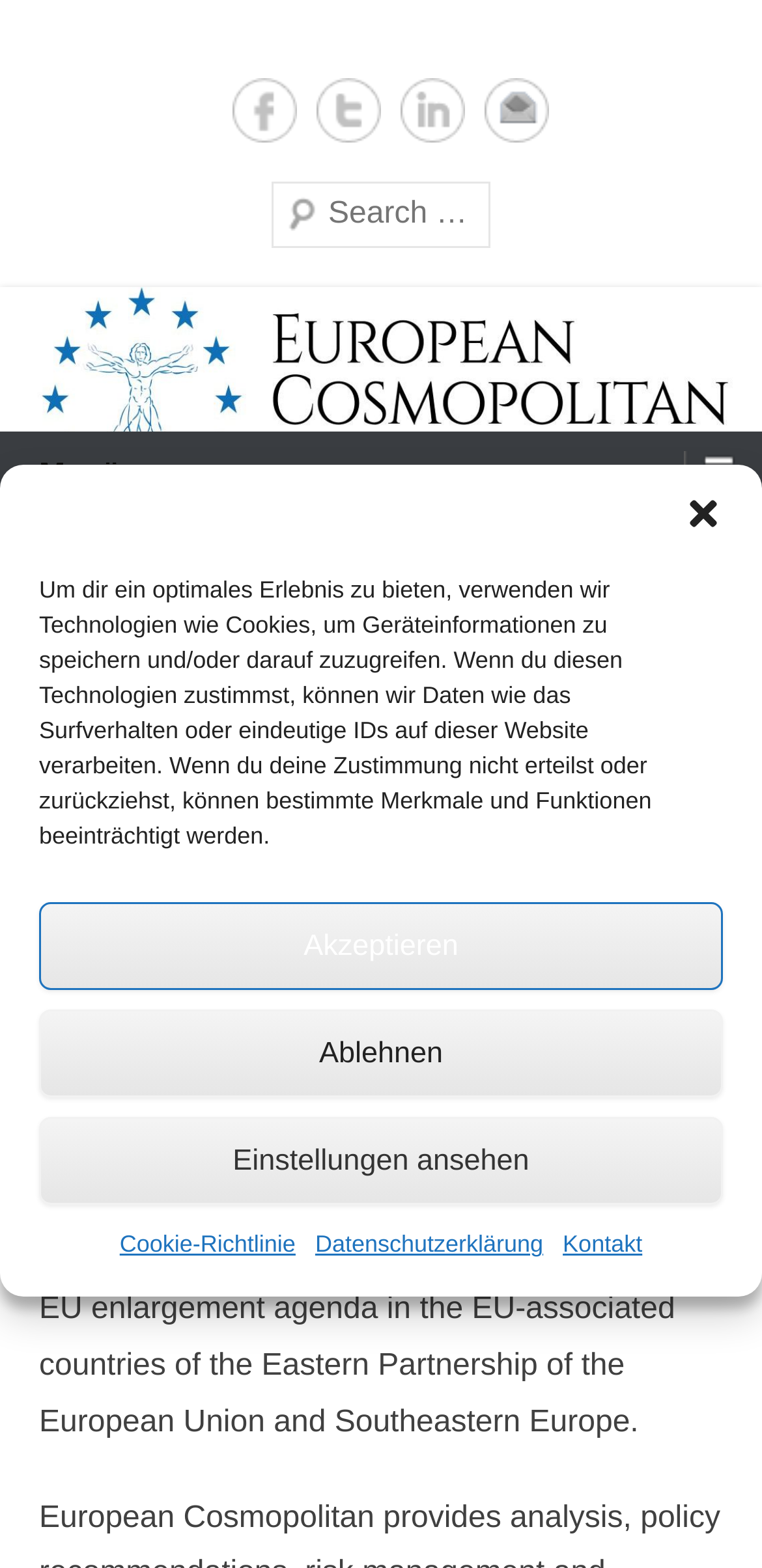Using the provided description parent_node: Suche name="s" placeholder="Search …", find the bounding box coordinates for the UI element. Provide the coordinates in (top-left x, top-left y, bottom-right x, bottom-right y) format, ensuring all values are between 0 and 1.

[0.356, 0.116, 0.644, 0.158]